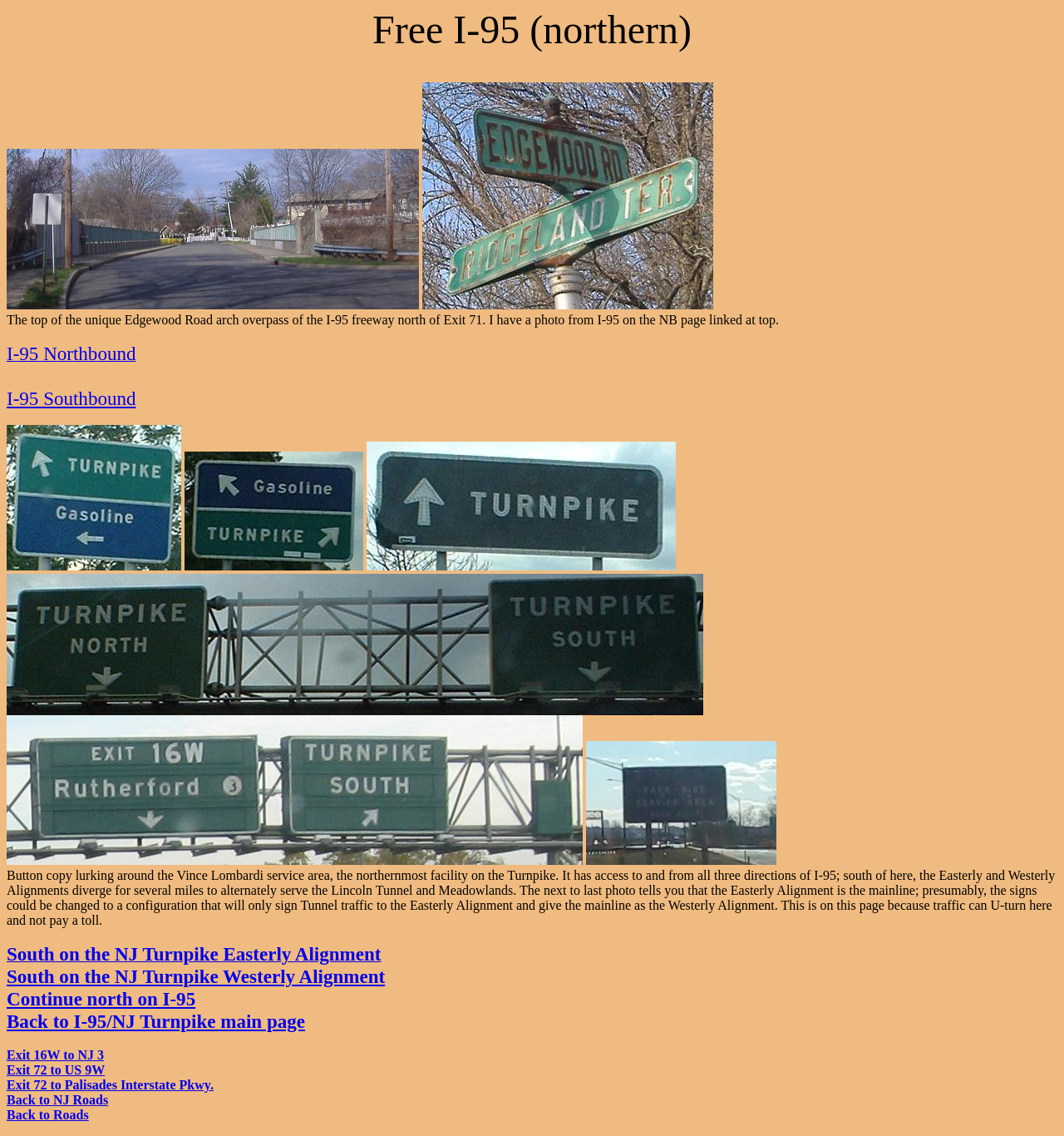Please identify the bounding box coordinates of the element I need to click to follow this instruction: "Click on the '« Previous' link".

None